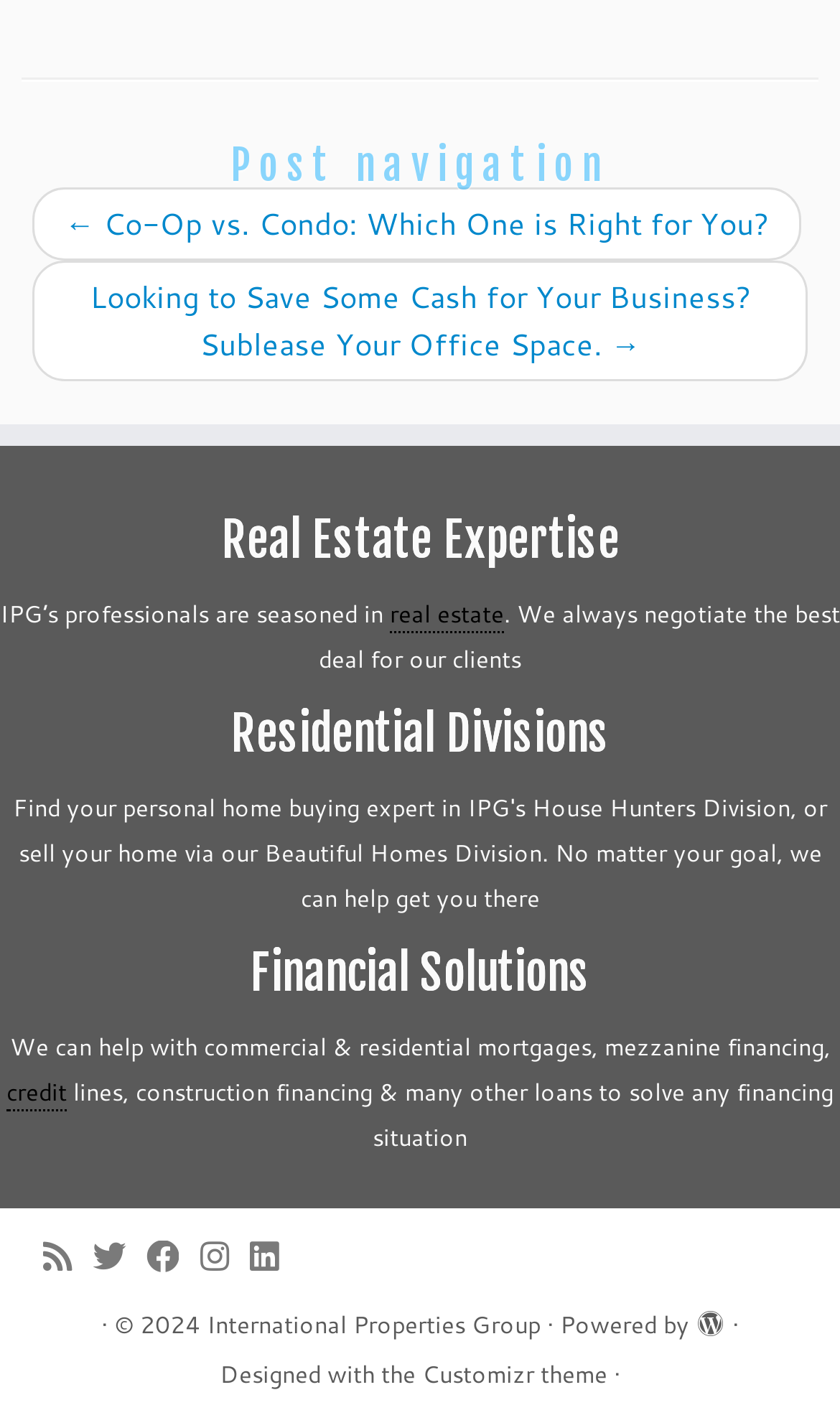Determine the coordinates of the bounding box that should be clicked to complete the instruction: "Check the Customizr theme". The coordinates should be represented by four float numbers between 0 and 1: [left, top, right, bottom].

[0.503, 0.947, 0.723, 0.979]